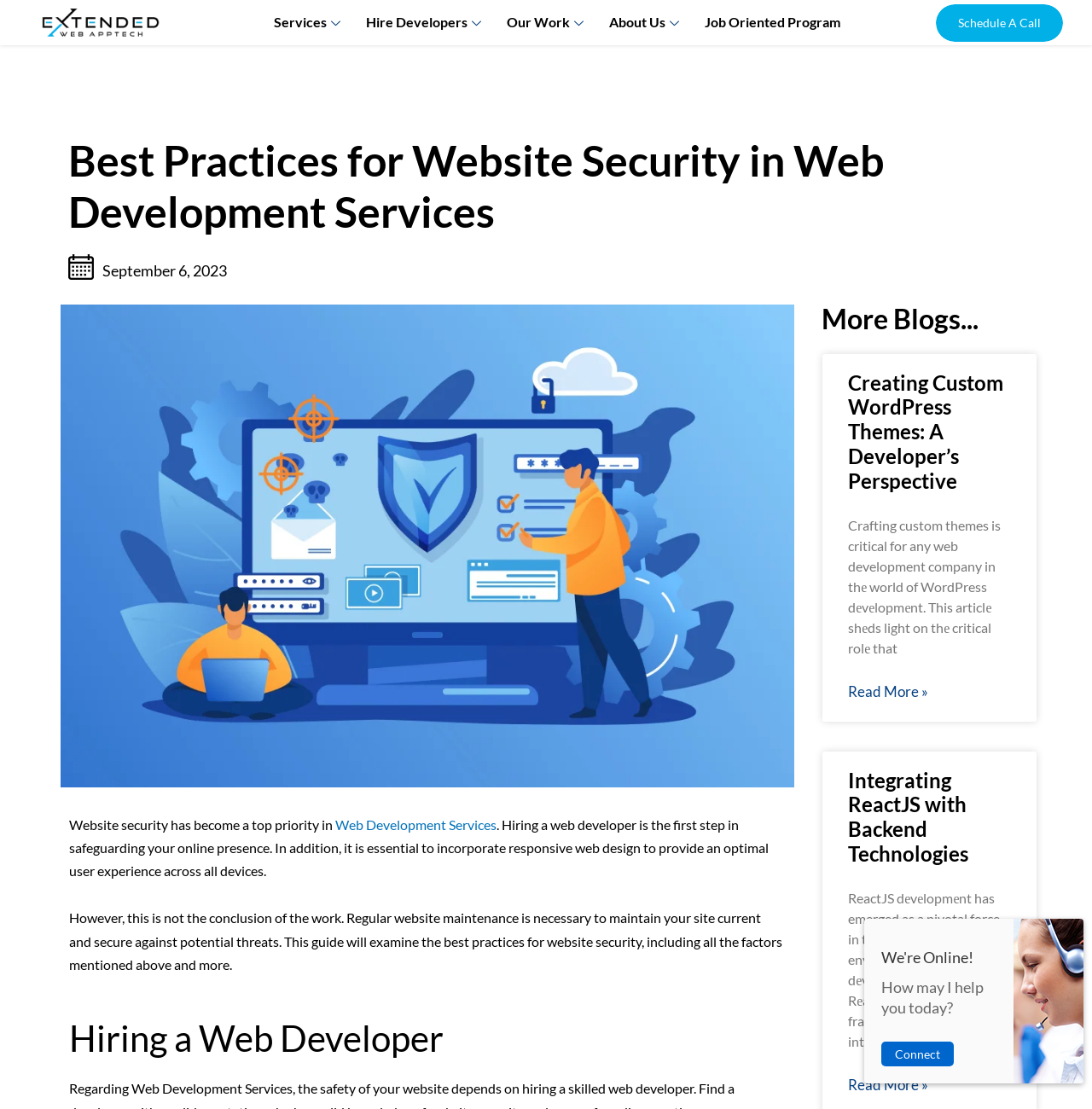Answer this question in one word or a short phrase: What is the purpose of the button 'Schedule A Call'?

To schedule a call